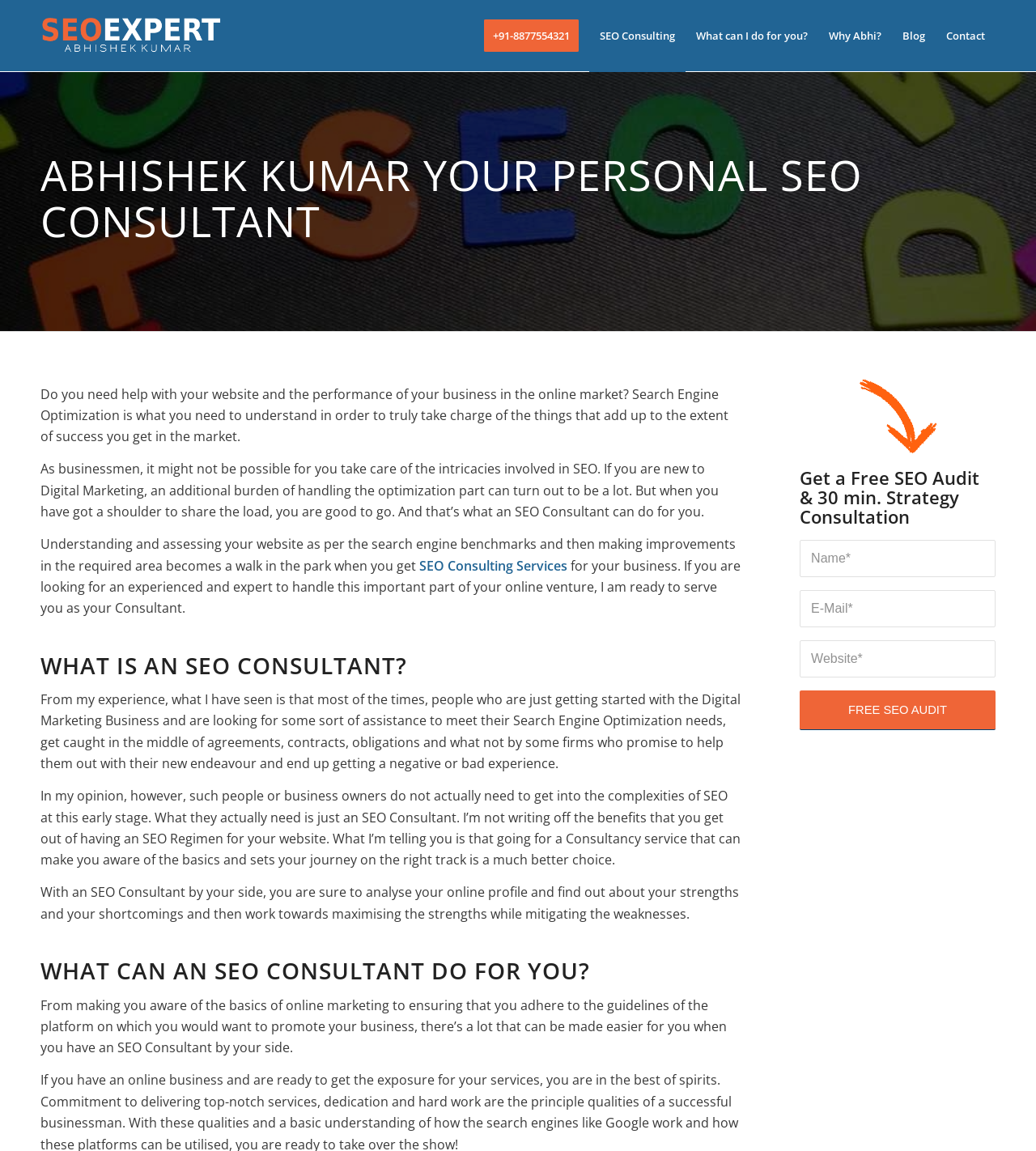What is the name of the SEO expert?
Answer the question with as much detail as possible.

The name of the SEO expert can be found in the top-left corner of the webpage, where it says 'SEO Expert Abhi' in an image and a link.